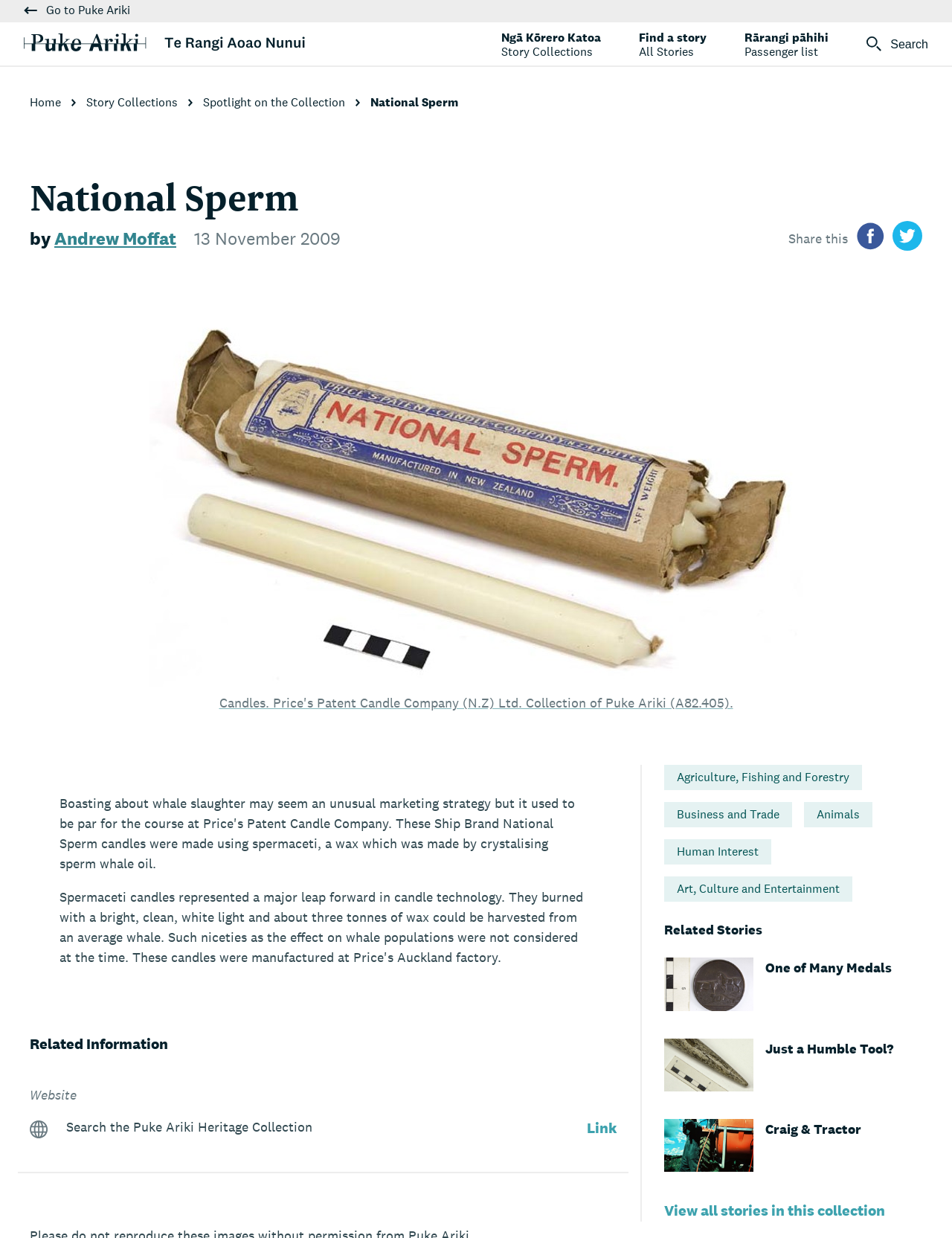What is the name of the author?
Provide a short answer using one word or a brief phrase based on the image.

Andrew Moffat